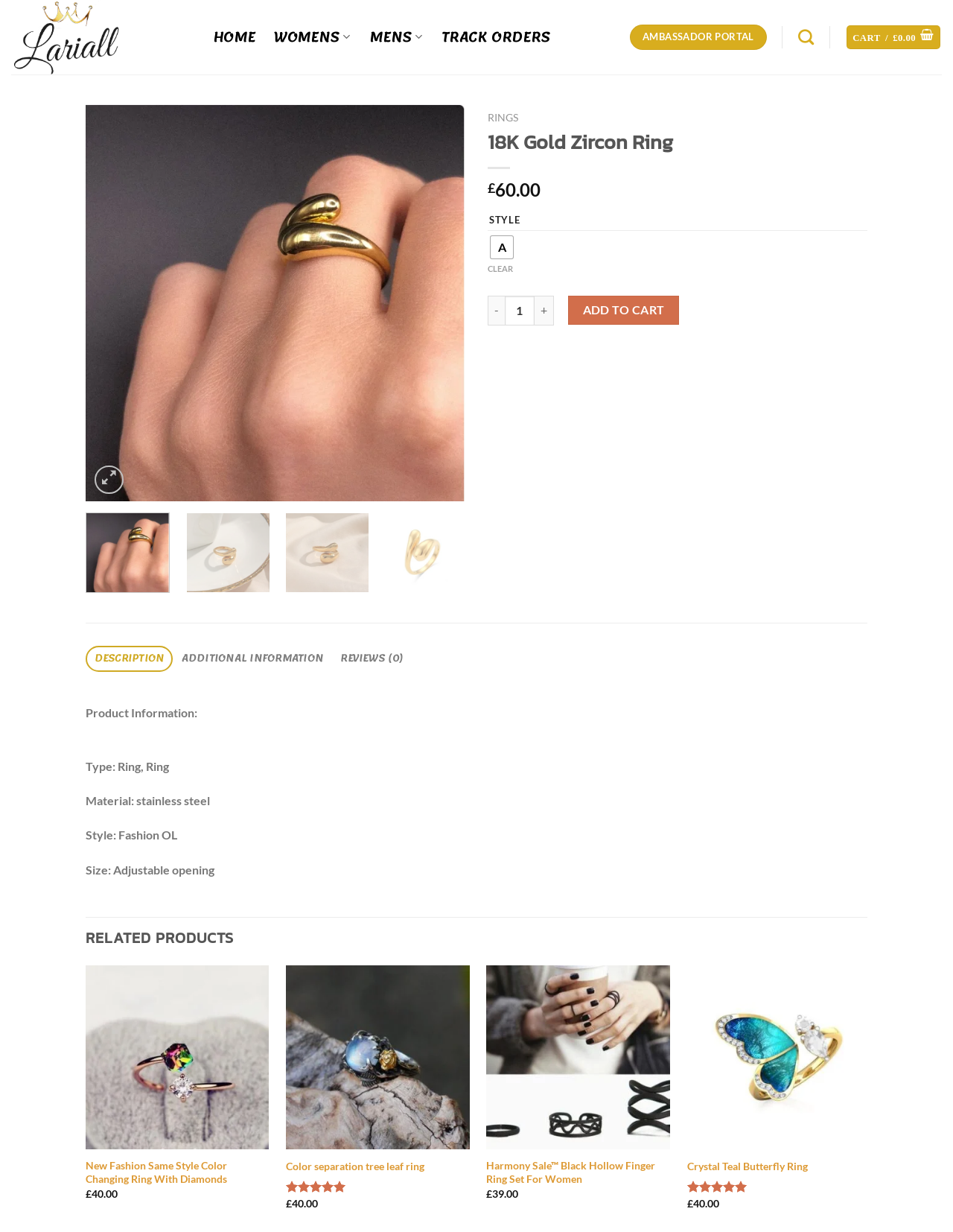Indicate the bounding box coordinates of the element that must be clicked to execute the instruction: "Go to Wiki". The coordinates should be given as four float numbers between 0 and 1, i.e., [left, top, right, bottom].

None